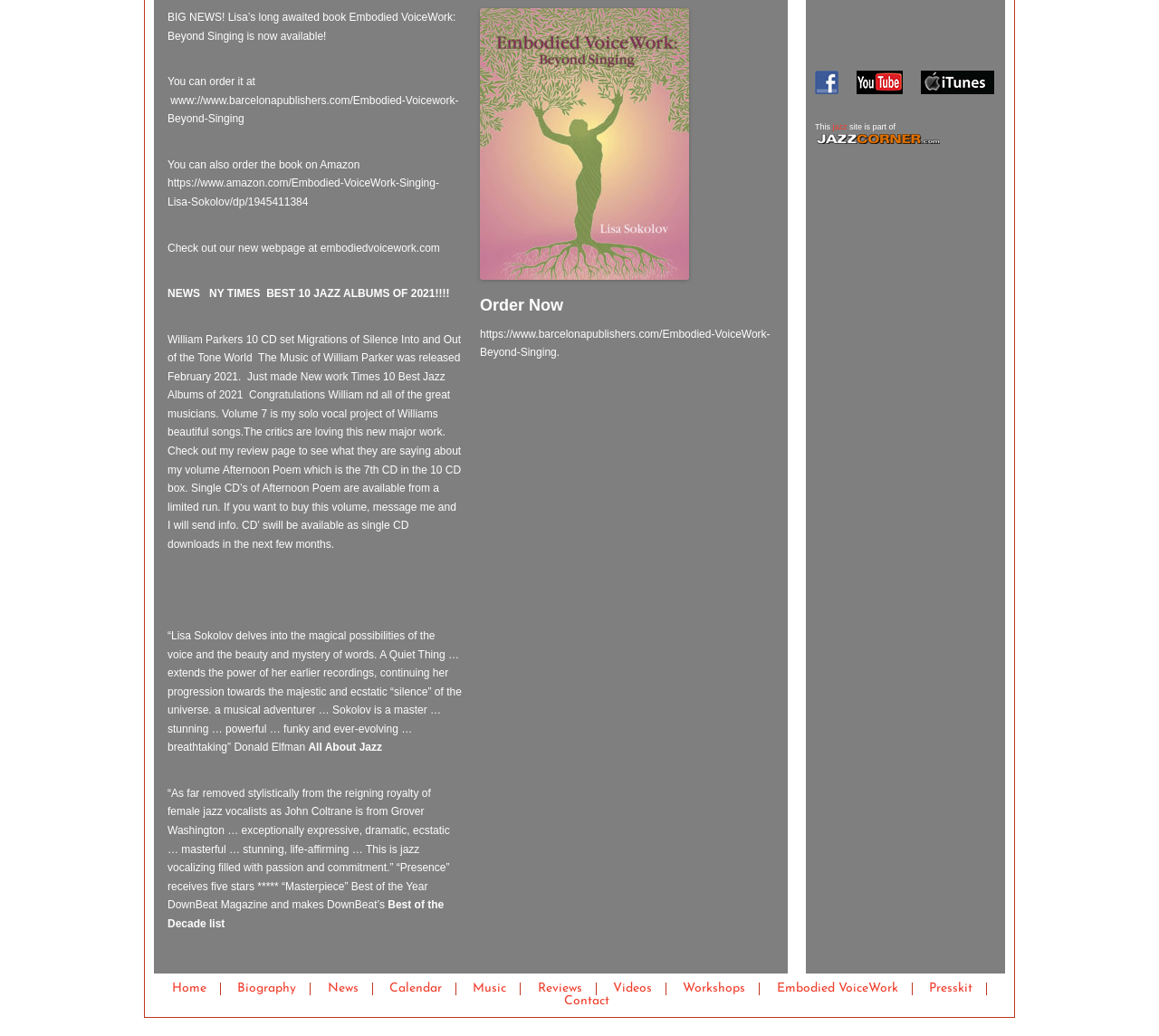Given the webpage screenshot, identify the bounding box of the UI element that matches this description: "Embodied VoiceWork".

[0.67, 0.948, 0.775, 0.961]